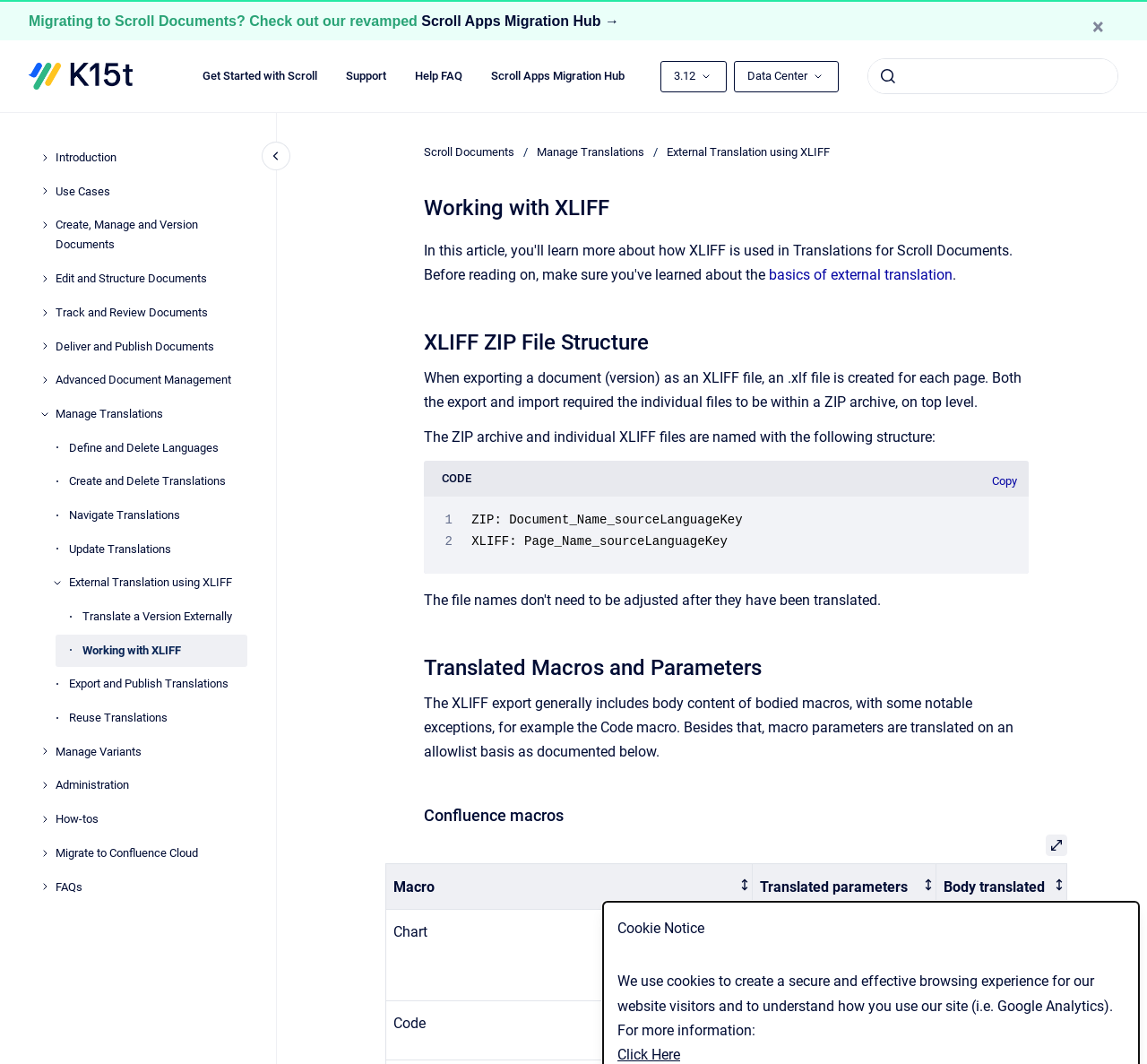Refer to the image and answer the question with as much detail as possible: What is the text of the first link in the navigation menu?

I found the navigation menu by looking for the element with the role 'navigation' and the label 'Main'. The first link in this menu has the text 'Introduction'.